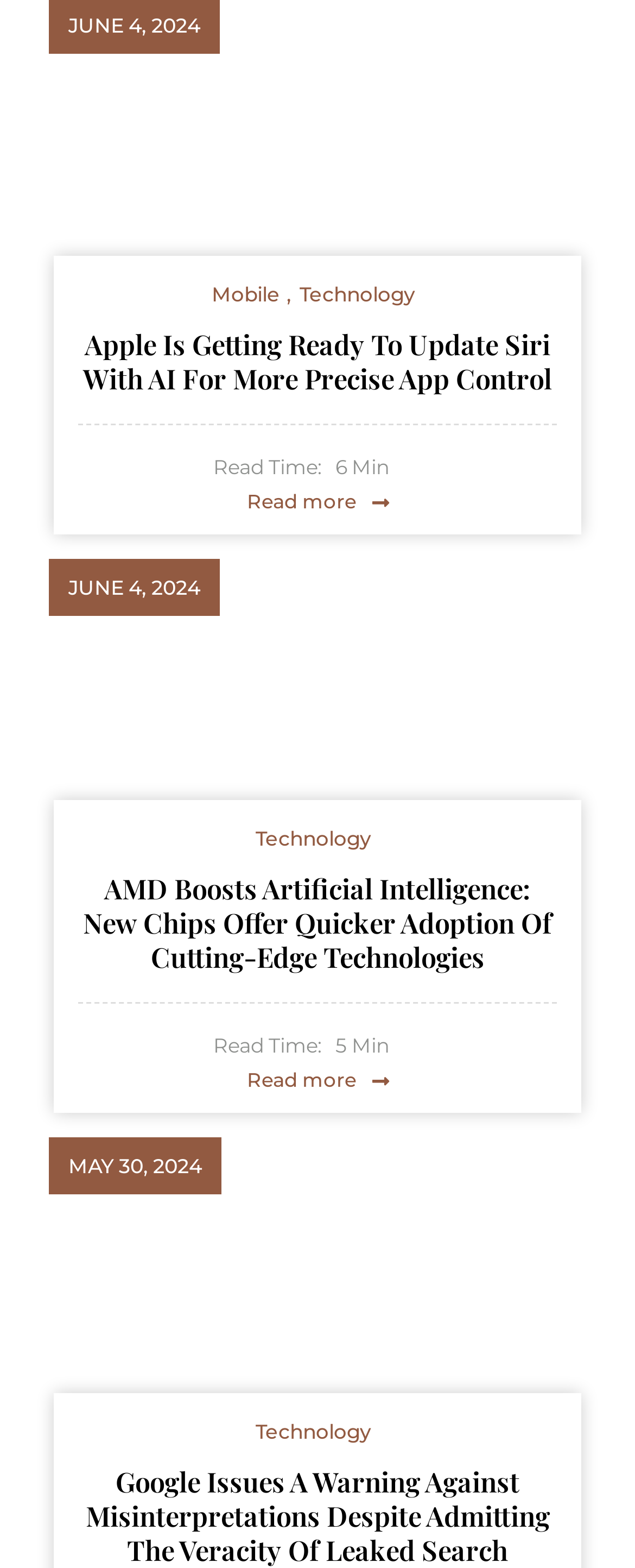Locate the bounding box coordinates for the element described below: "June 4, 2024". The coordinates must be four float values between 0 and 1, formatted as [left, top, right, bottom].

[0.108, 0.006, 0.315, 0.025]